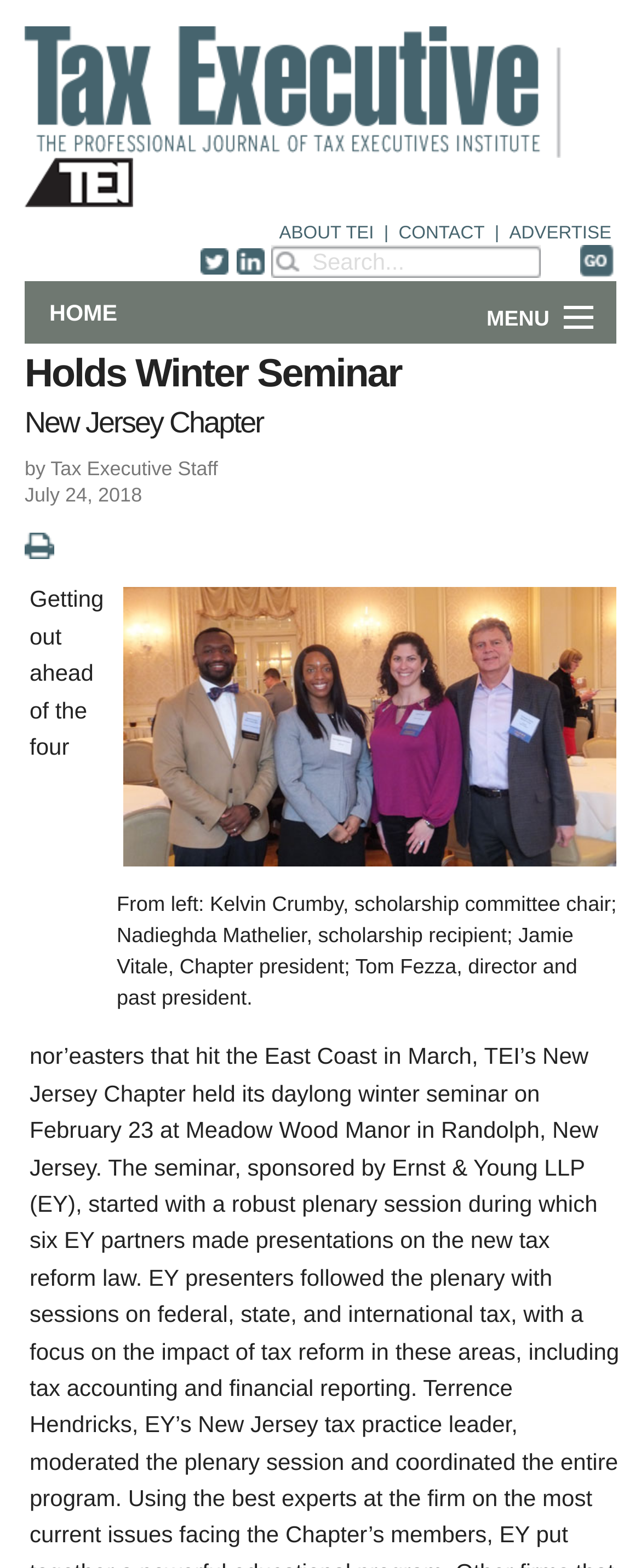Bounding box coordinates are to be given in the format (top-left x, top-left y, bottom-right x, bottom-right y). All values must be floating point numbers between 0 and 1. Provide the bounding box coordinate for the UI element described as: ABOUT TEI

[0.428, 0.143, 0.591, 0.155]